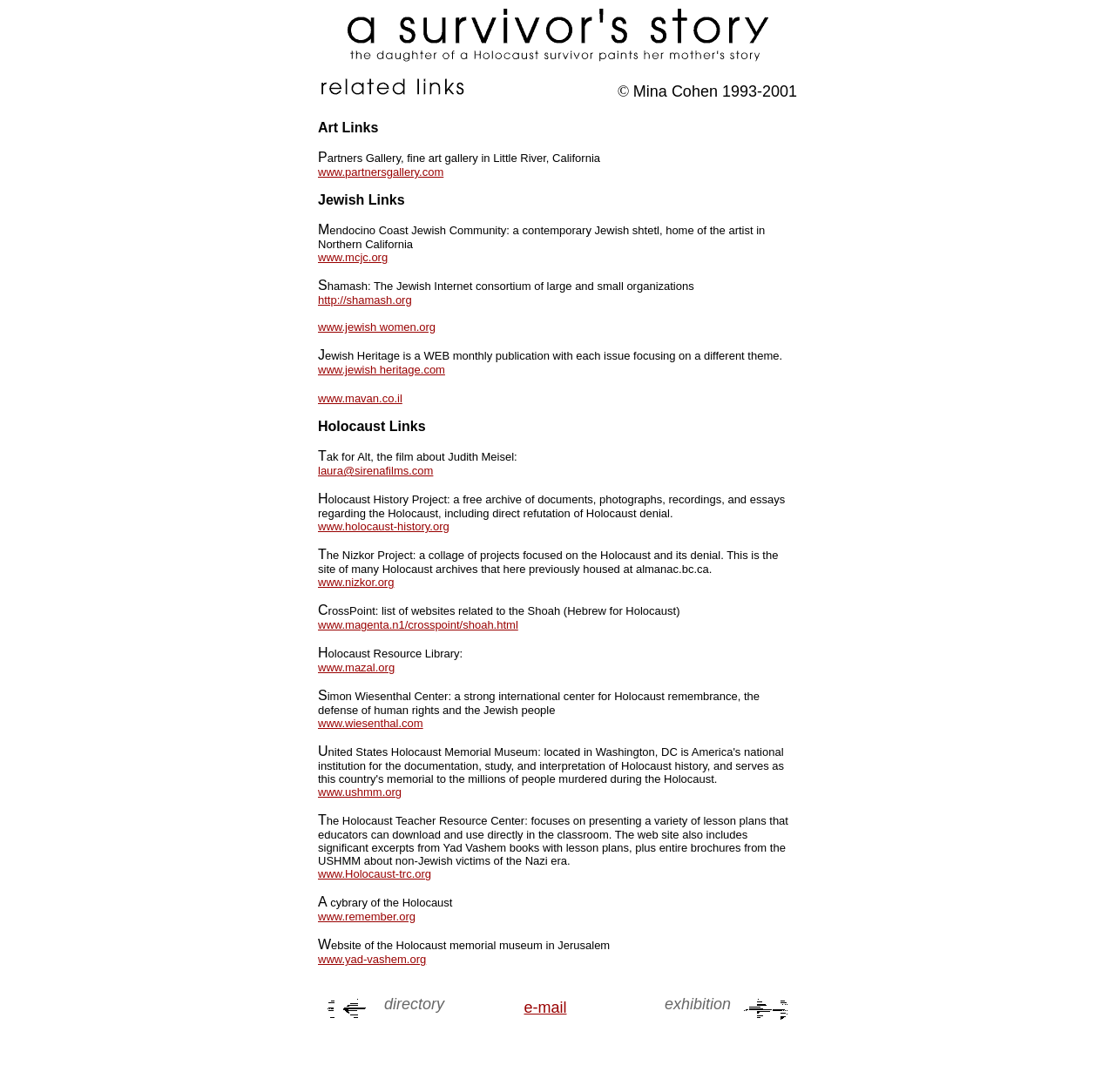Given the webpage screenshot, identify the bounding box of the UI element that matches this description: "www.jewish women.org".

[0.285, 0.292, 0.391, 0.305]